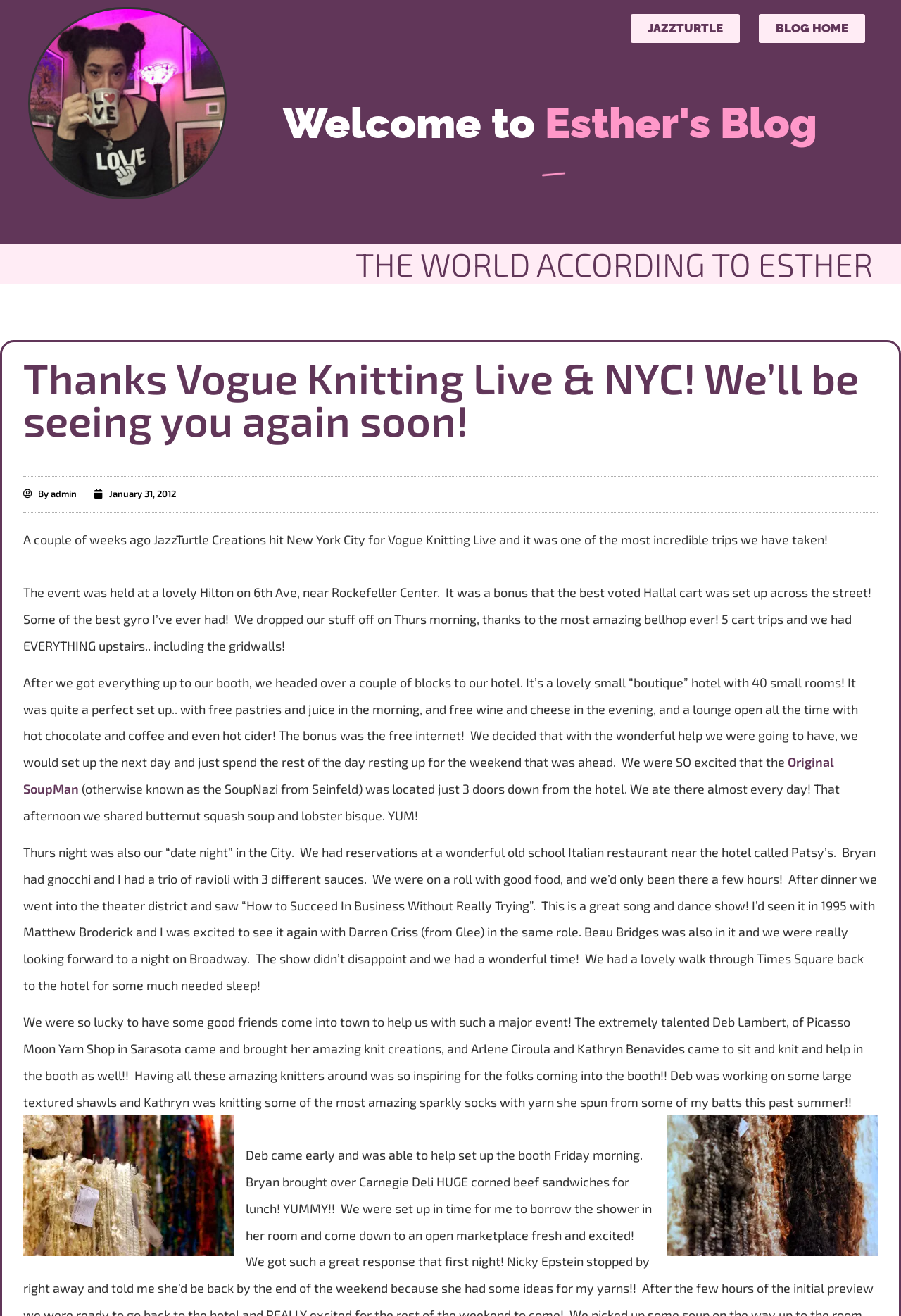What is the name of the blog?
Please elaborate on the answer to the question with detailed information.

The name of the blog can be determined by looking at the heading 'Welcome to Esther's Blog' which is a prominent element on the webpage, indicating that it is the title of the blog.